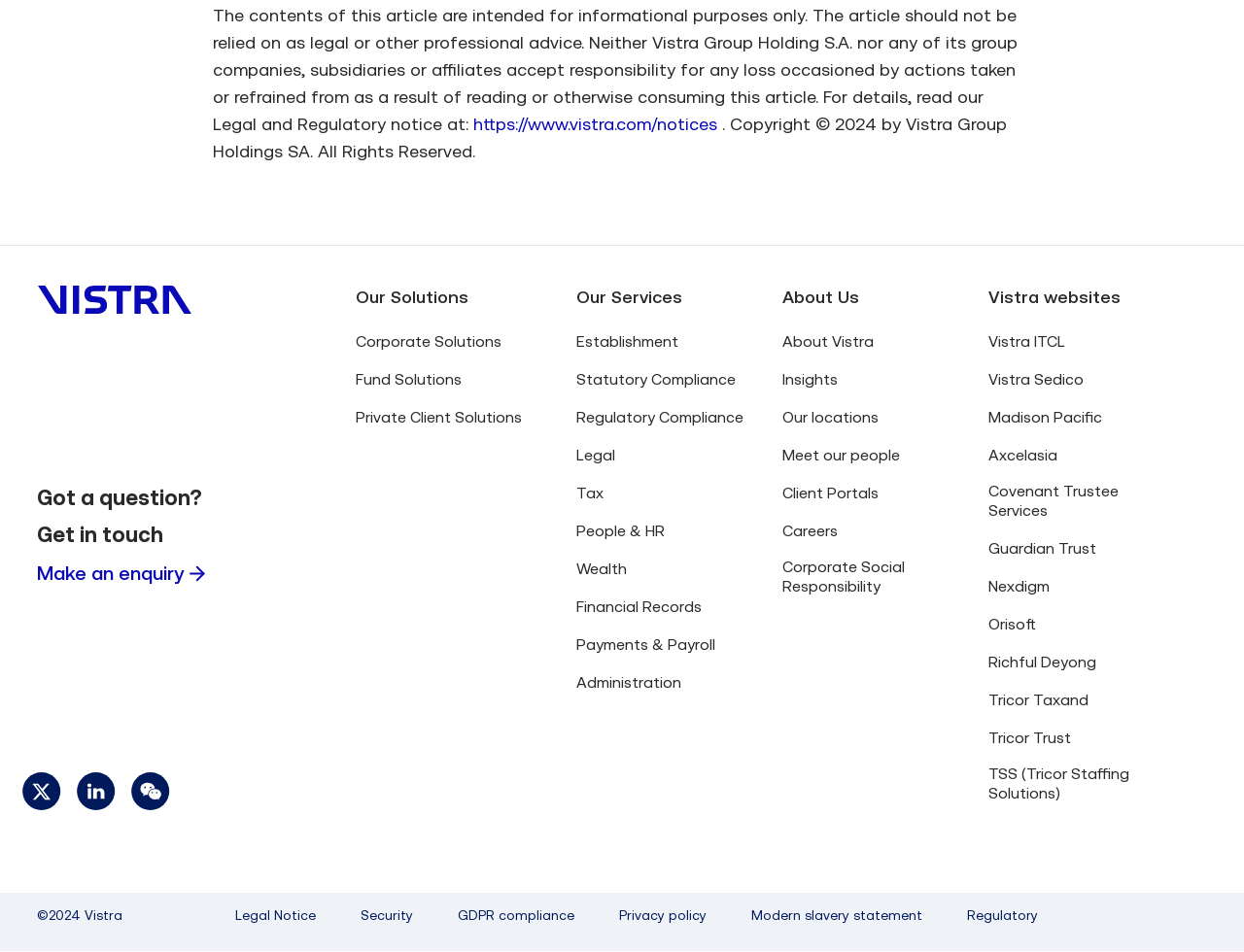Answer the following in one word or a short phrase: 
How many social media links are available?

3